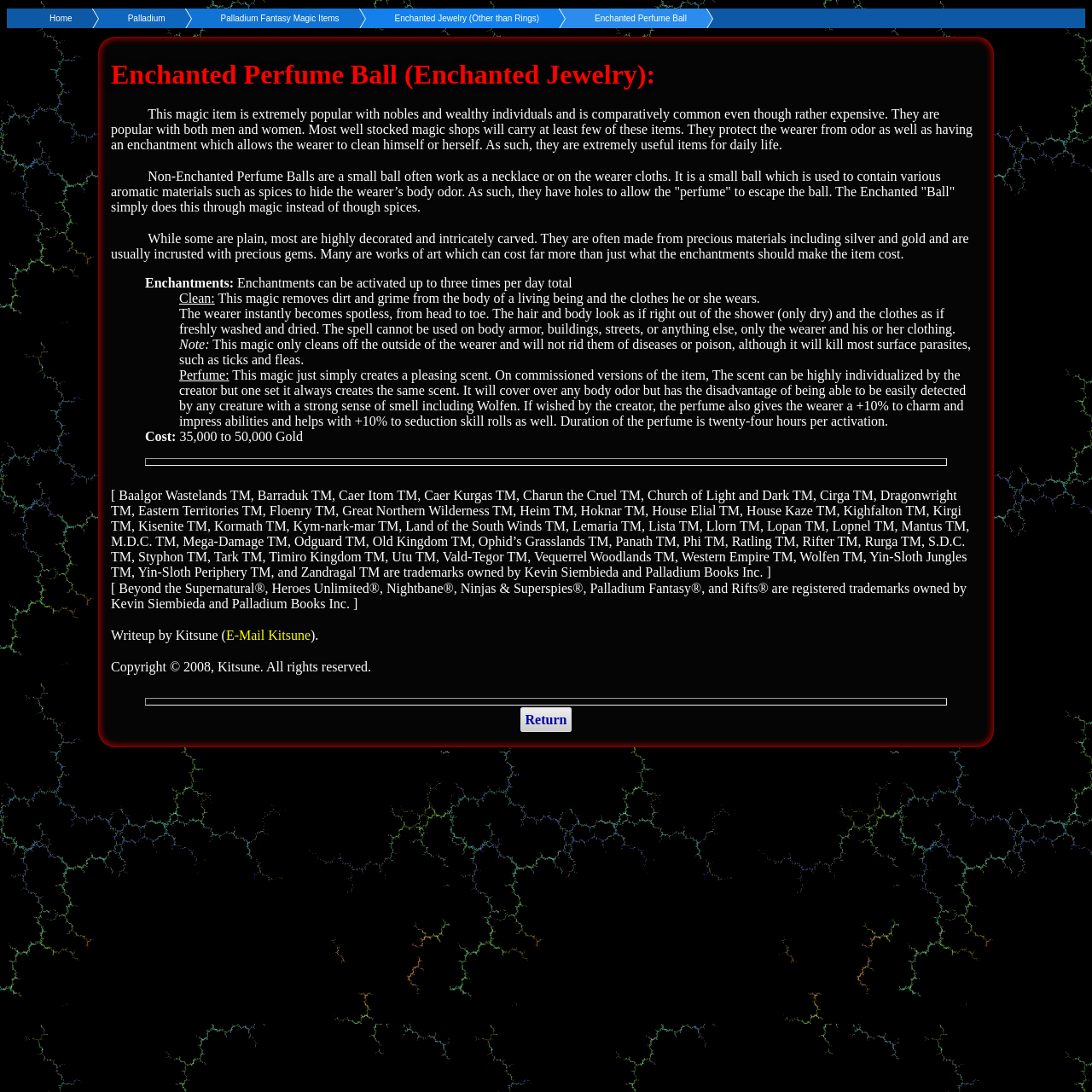Give a detailed account of the webpage's layout and content.

This webpage is about the Enchanted Perfume Ball, a type of enchanted jewelry. At the top of the page, there are several links to other related pages, including "Home", "Palladium", and "Enchanted Jewelry". Below these links, there is a heading that reads "Enchanted Perfume Ball (Enchanted Jewelry)".

The main content of the page is divided into several sections. The first section describes the Enchanted Perfume Ball, stating that it is a popular and expensive item among nobles and wealthy individuals. It protects the wearer from odor and has an enchantment that allows the wearer to clean themselves.

The next section explains that non-enchanted perfume balls are small balls used to contain aromatic materials, but the enchanted version does this through magic. These balls are often highly decorated and intricately carved, made from precious materials like silver and gold, and are usually incrusted with precious gems.

The following section lists the enchantments of the Enchanted Perfume Ball, which can be activated up to three times a day. There are two enchantments: "Clean" and "Perfume". The "Clean" enchantment removes dirt and grime from the body and clothes, making the wearer spotless. The "Perfume" enchantment creates a pleasing scent that covers body odor and can also give the wearer a bonus to charm and impress abilities.

Below the enchantments, there is a section that lists the cost of the Enchanted Perfume Ball, which ranges from 35,000 to 50,000 Gold.

The rest of the page is dedicated to copyright and trademark information, with a list of trademarks owned by Kevin Siembieda and Palladium Books Inc. There is also a section that credits the writeup to Kitsune and provides a link to email them. Finally, there is a copyright notice at the bottom of the page, along with a link to "Return" to a previous page.